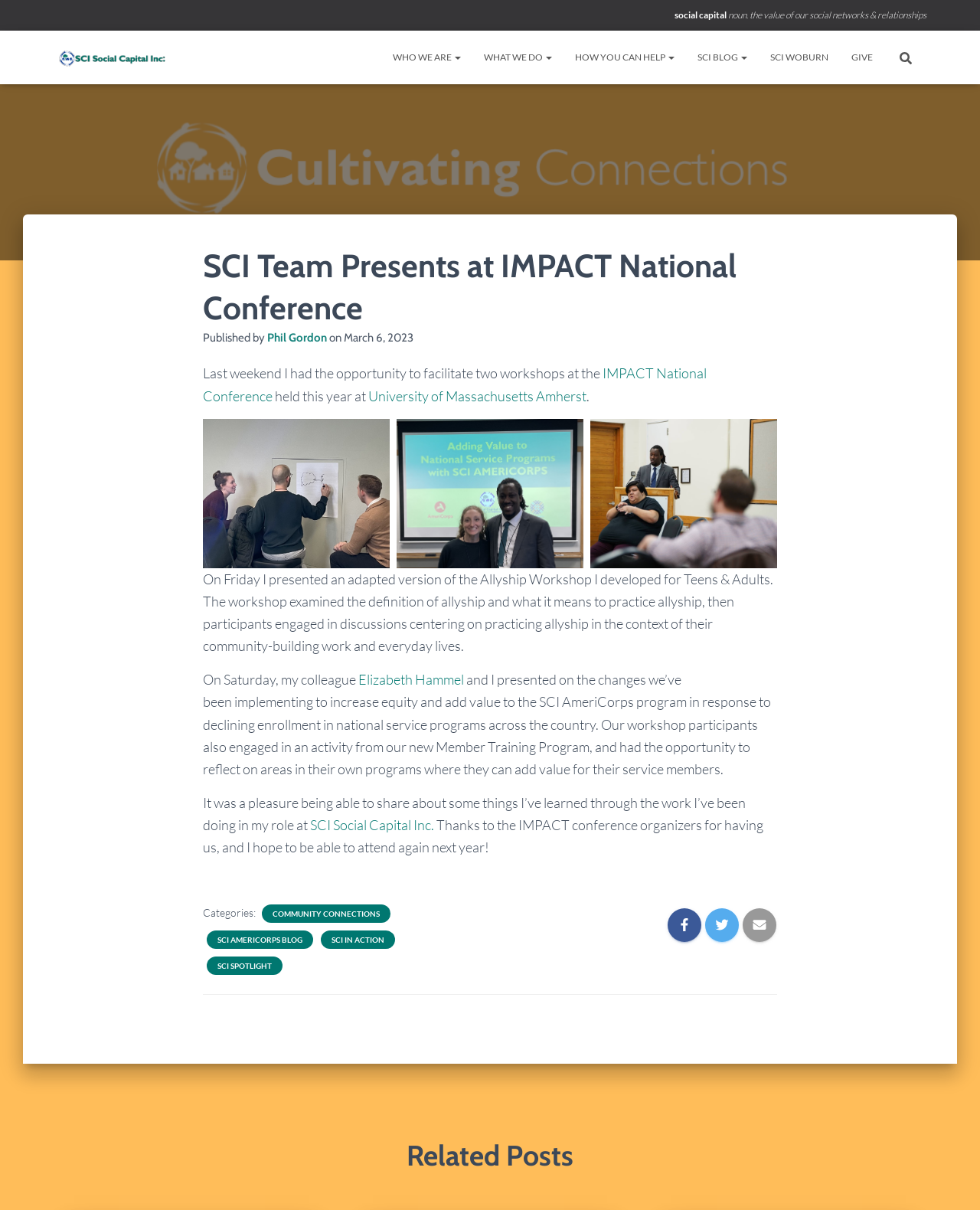How many images are in the article?
Respond to the question with a single word or phrase according to the image.

4